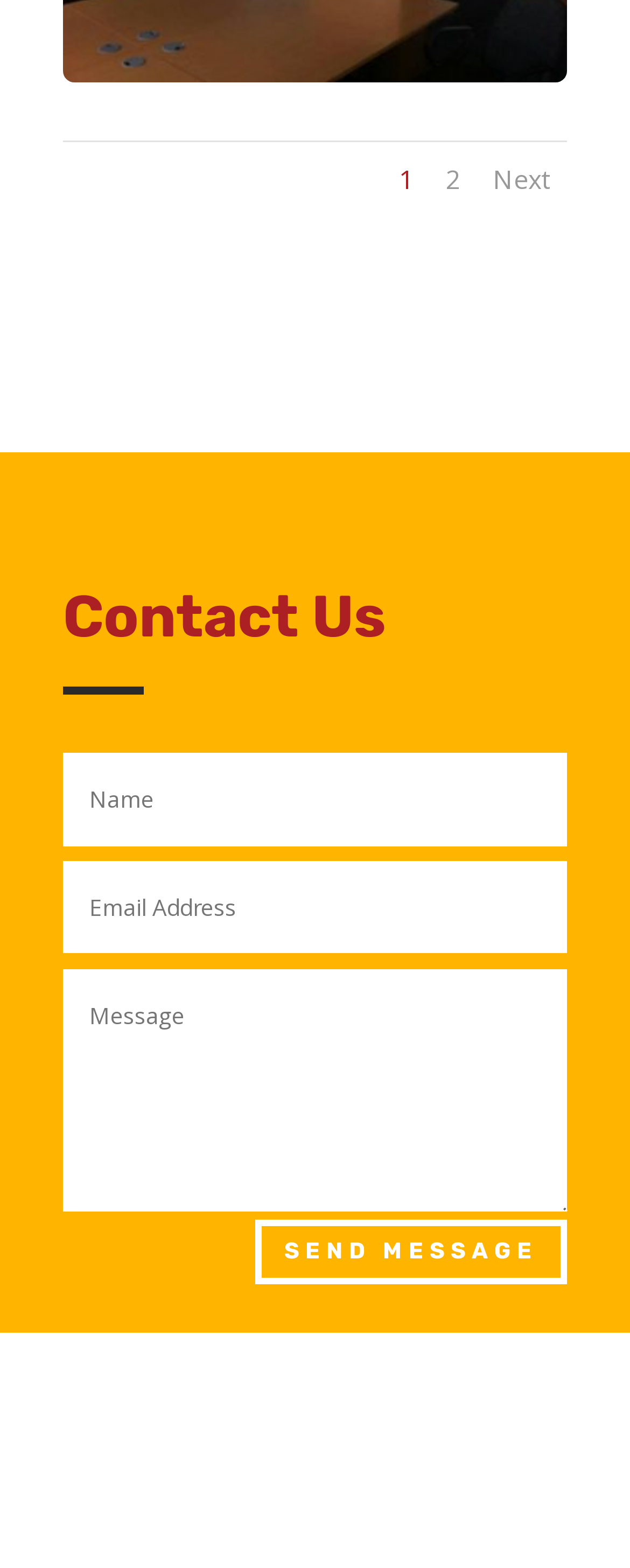How many social media links are there?
From the screenshot, supply a one-word or short-phrase answer.

3